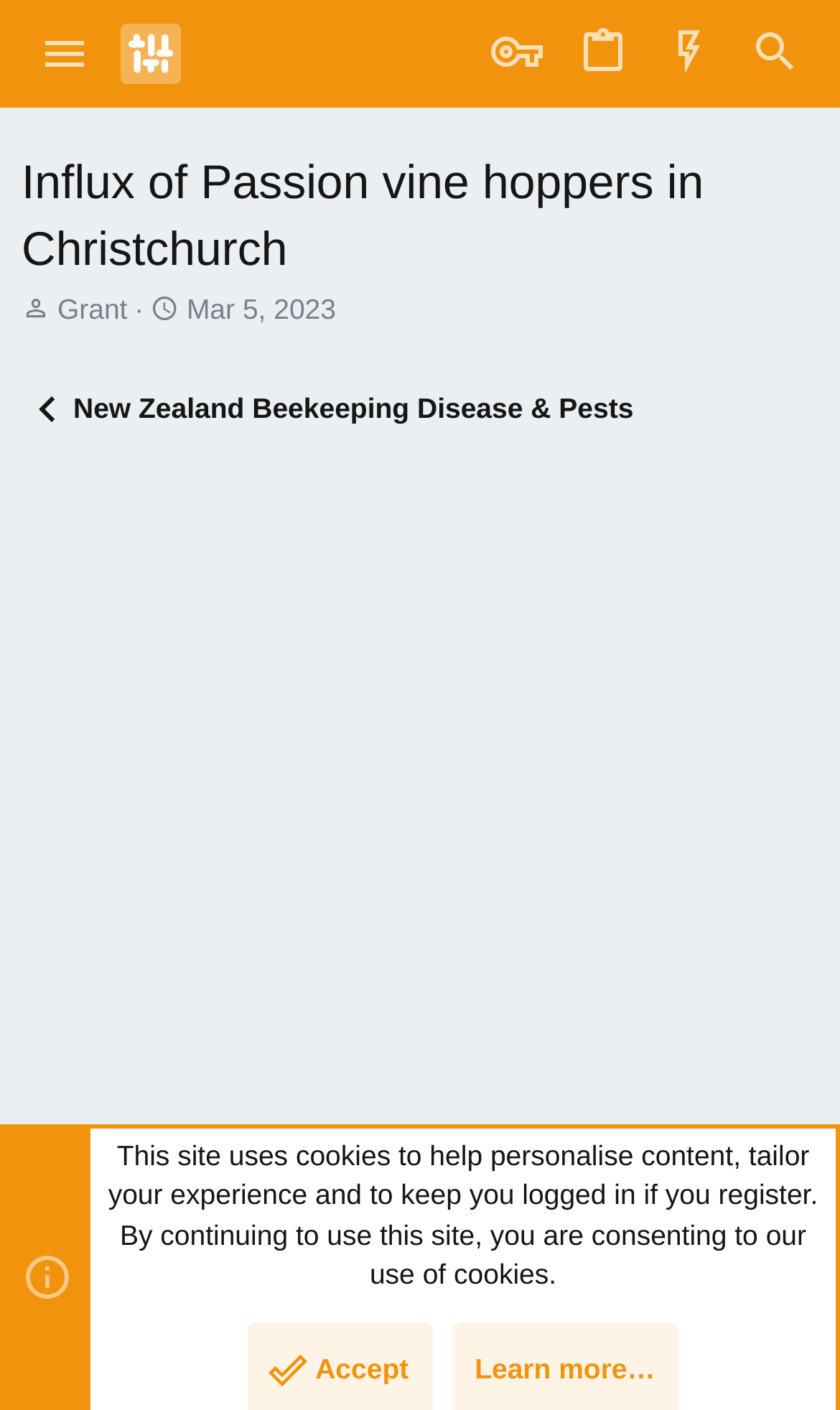Locate the bounding box coordinates of the clickable region to complete the following instruction: "View Bibliografía mexicana."

None